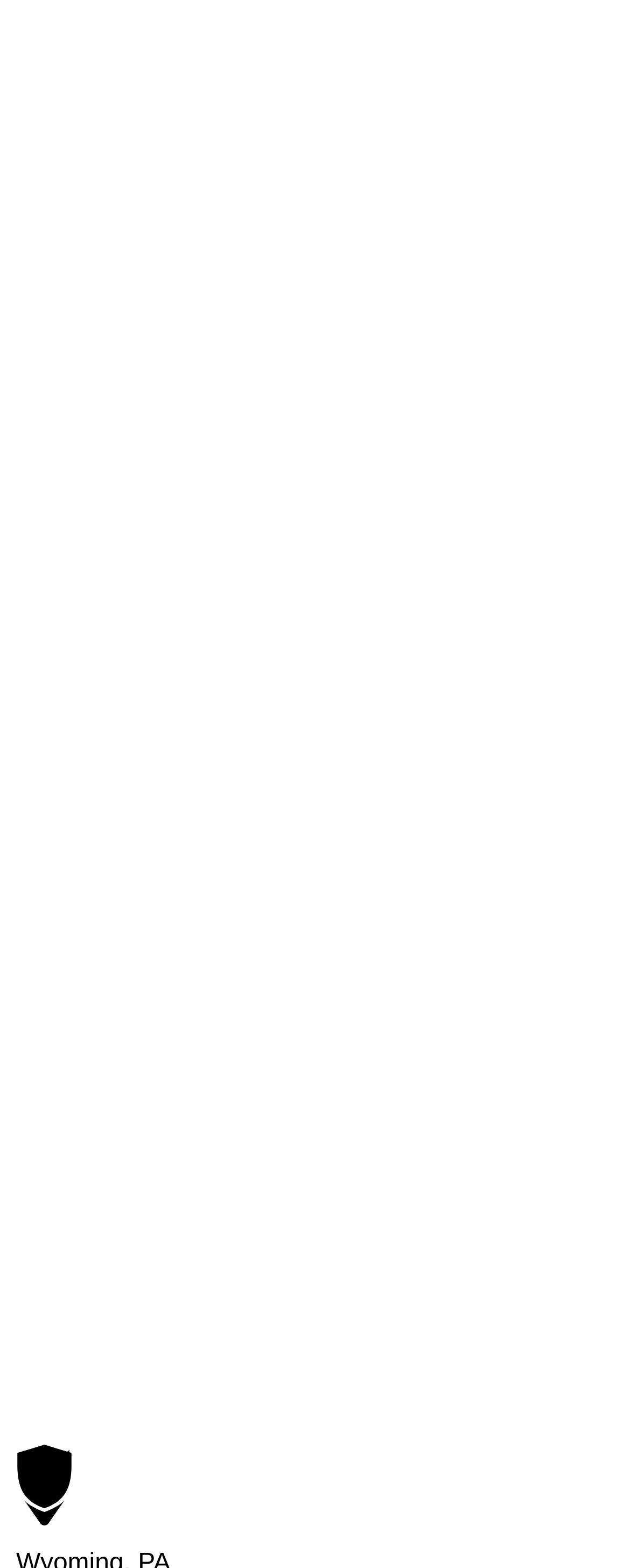Locate the bounding box coordinates of the region to be clicked to comply with the following instruction: "Sign up for the referral program". The coordinates must be four float numbers between 0 and 1, in the form [left, top, right, bottom].

[0.01, 0.543, 0.99, 0.581]